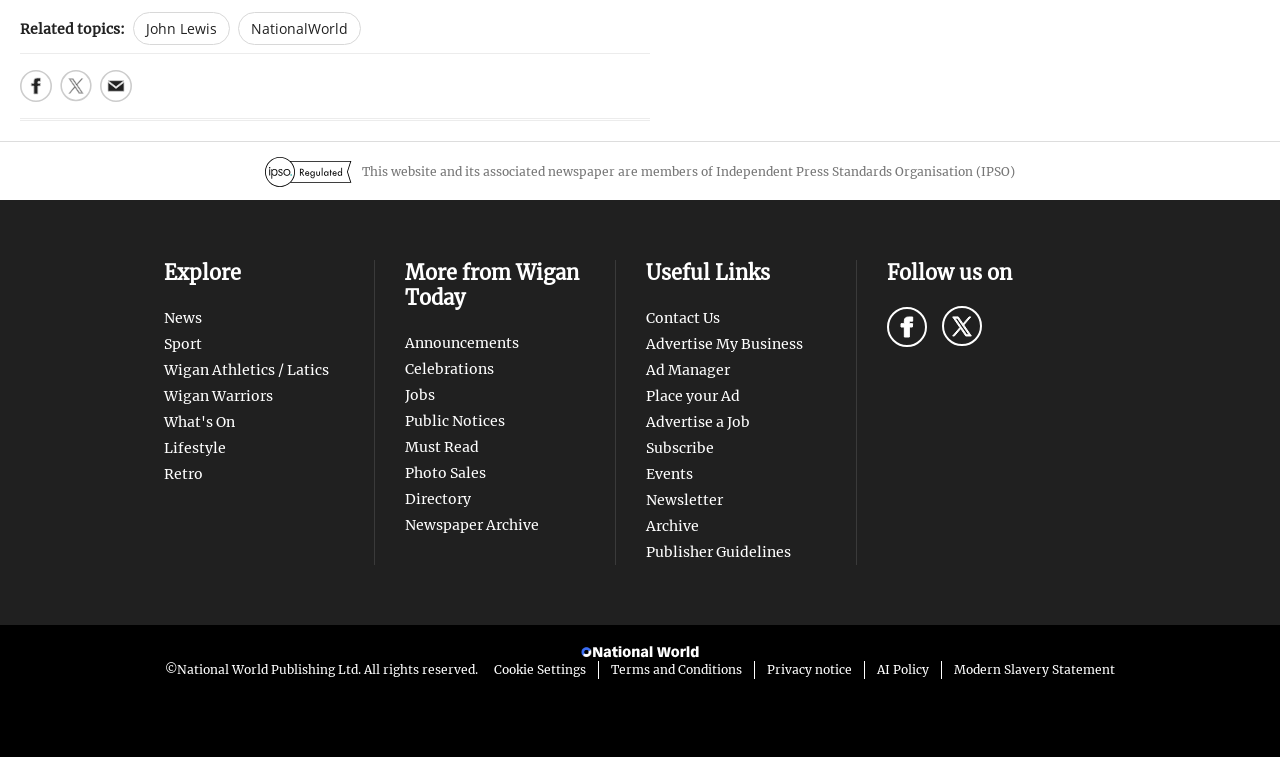What is the name of the sister site?
Based on the image, answer the question with a single word or brief phrase.

NationalWorld